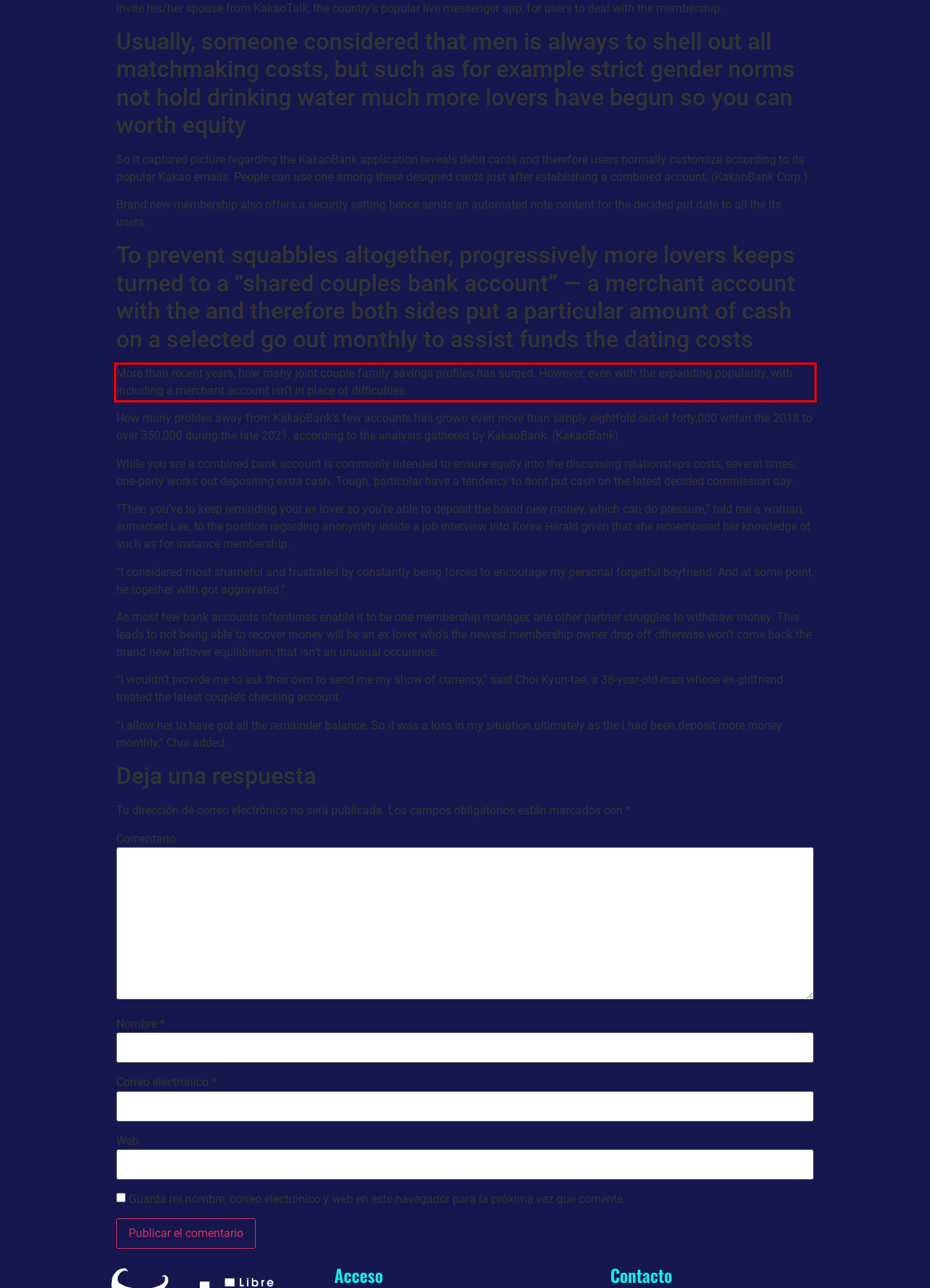Identify the text inside the red bounding box in the provided webpage screenshot and transcribe it.

More than recent years, how many joint couple family savings profiles has surged. However, even with the expanding popularity, with including a merchant account isn’t in place of difficulties.